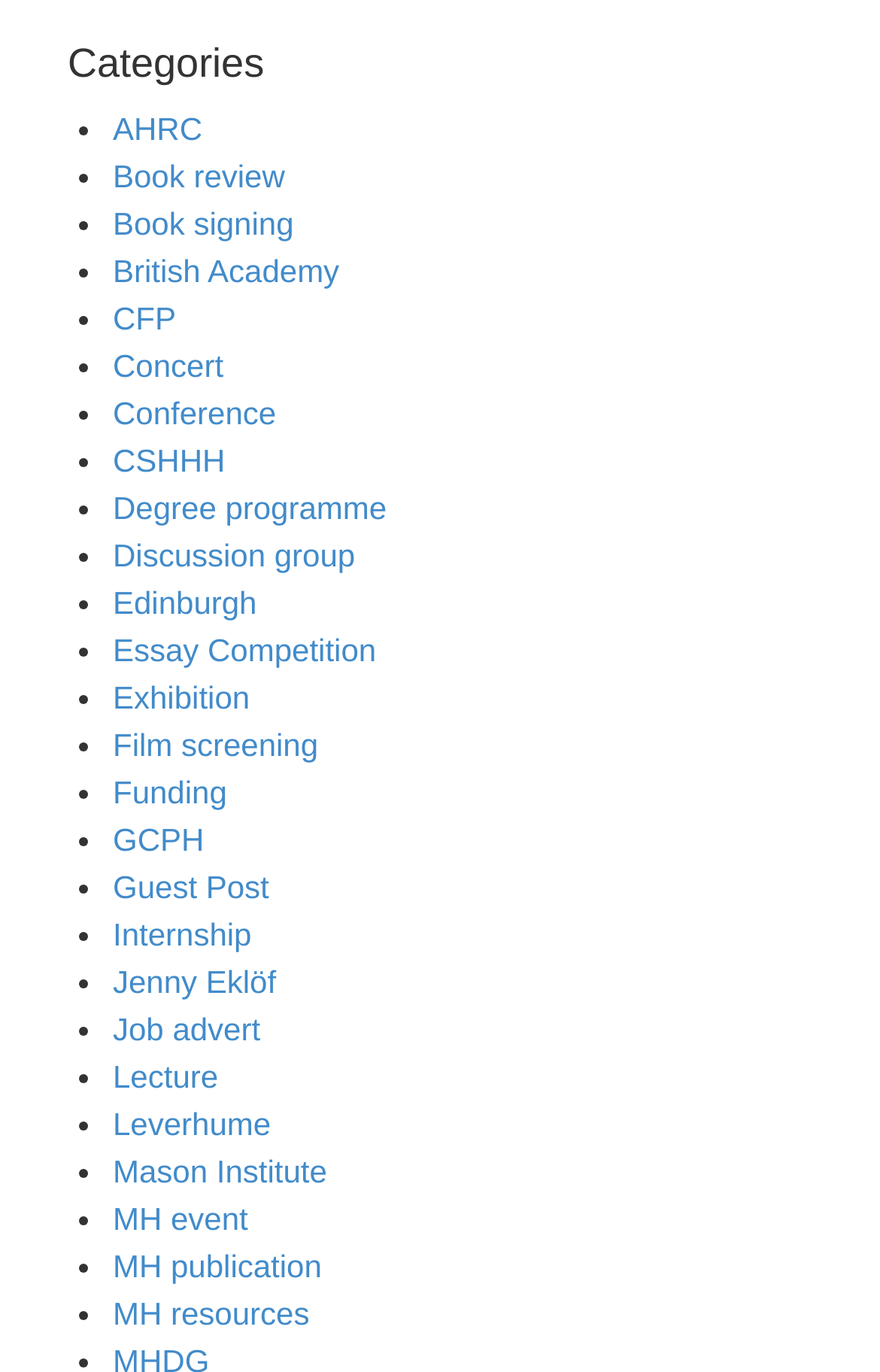Bounding box coordinates must be specified in the format (top-left x, top-left y, bottom-right x, bottom-right y). All values should be floating point numbers between 0 and 1. What are the bounding box coordinates of the UI element described as: Website Development

None